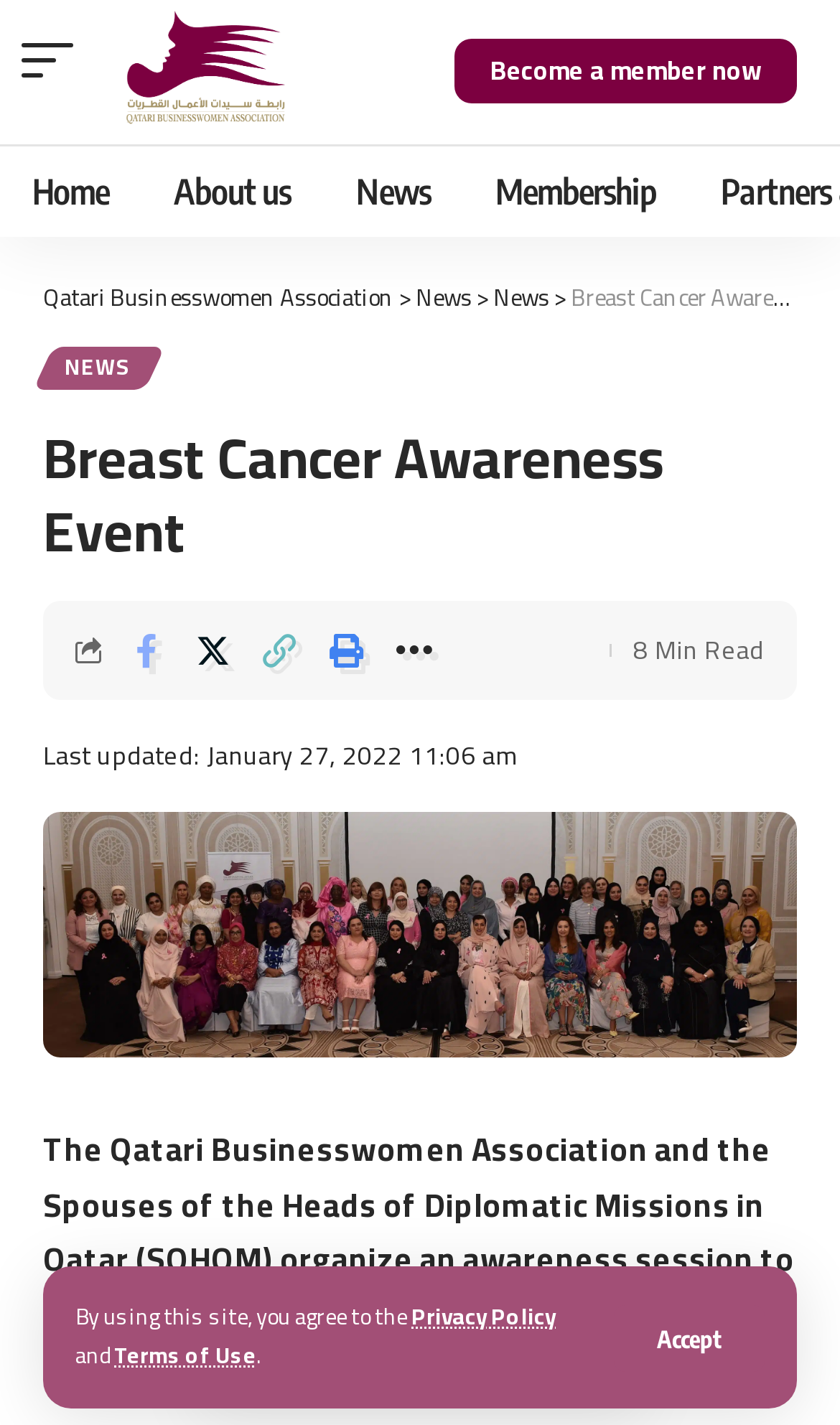How many social media sharing options are available?
Answer briefly with a single word or phrase based on the image.

5